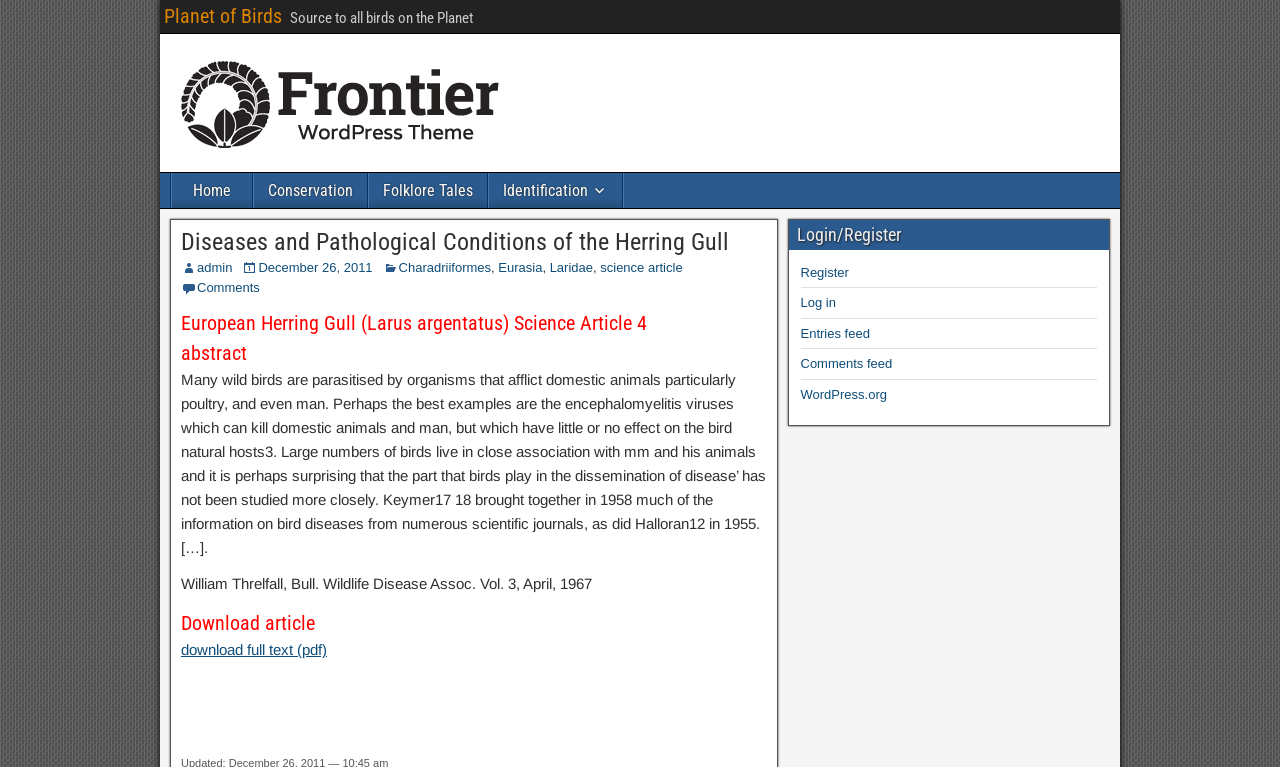Using the information in the image, could you please answer the following question in detail:
How many columns are there on the webpage?

I determined the answer by looking at the layout of the webpage, which has a main content area on the left and a sidebar on the right. This suggests that there are 2 columns on the webpage.